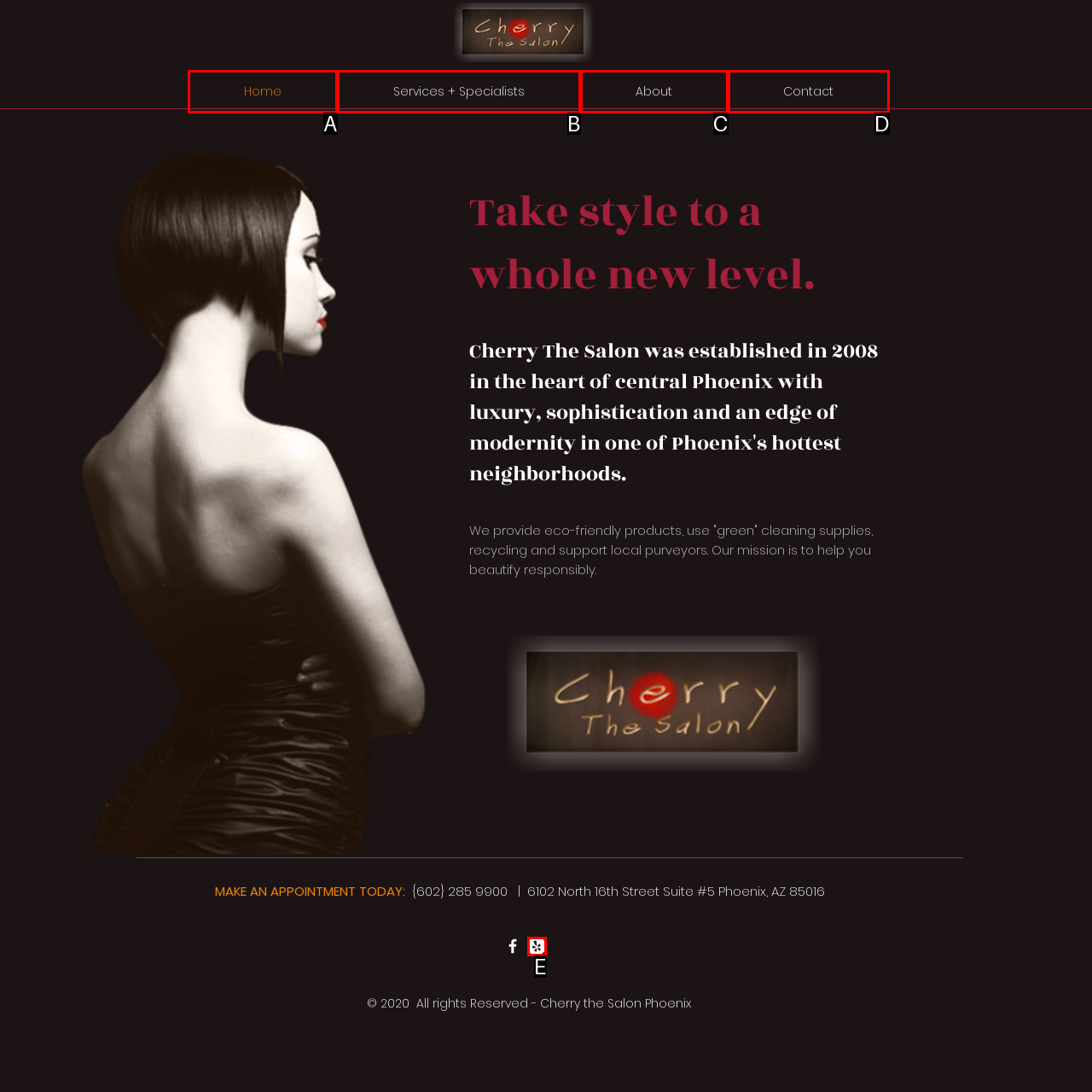Tell me which one HTML element best matches the description: Contact
Answer with the option's letter from the given choices directly.

D